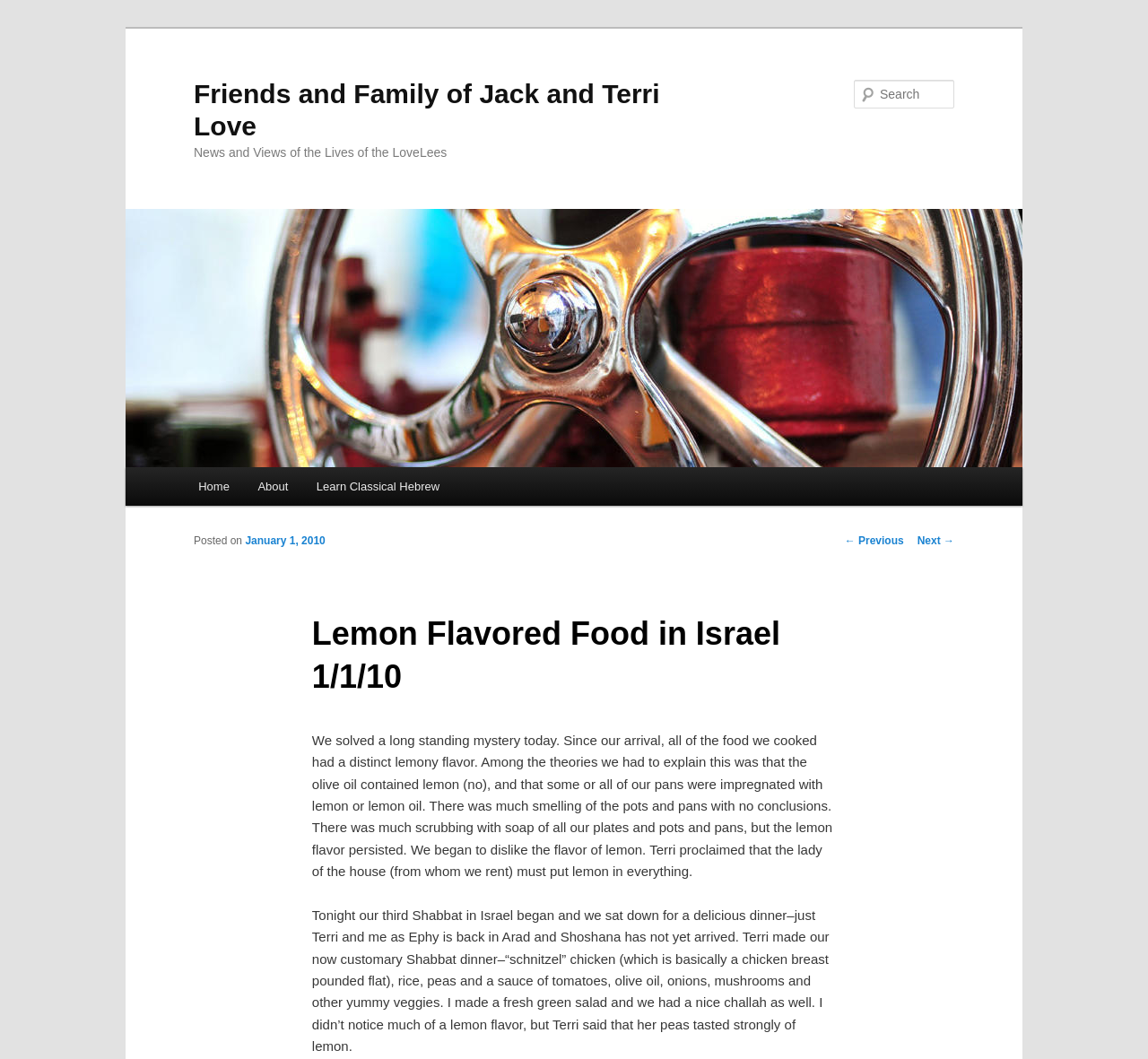Use a single word or phrase to answer the question:
What is the main topic of the current post?

Lemon Flavored Food in Israel